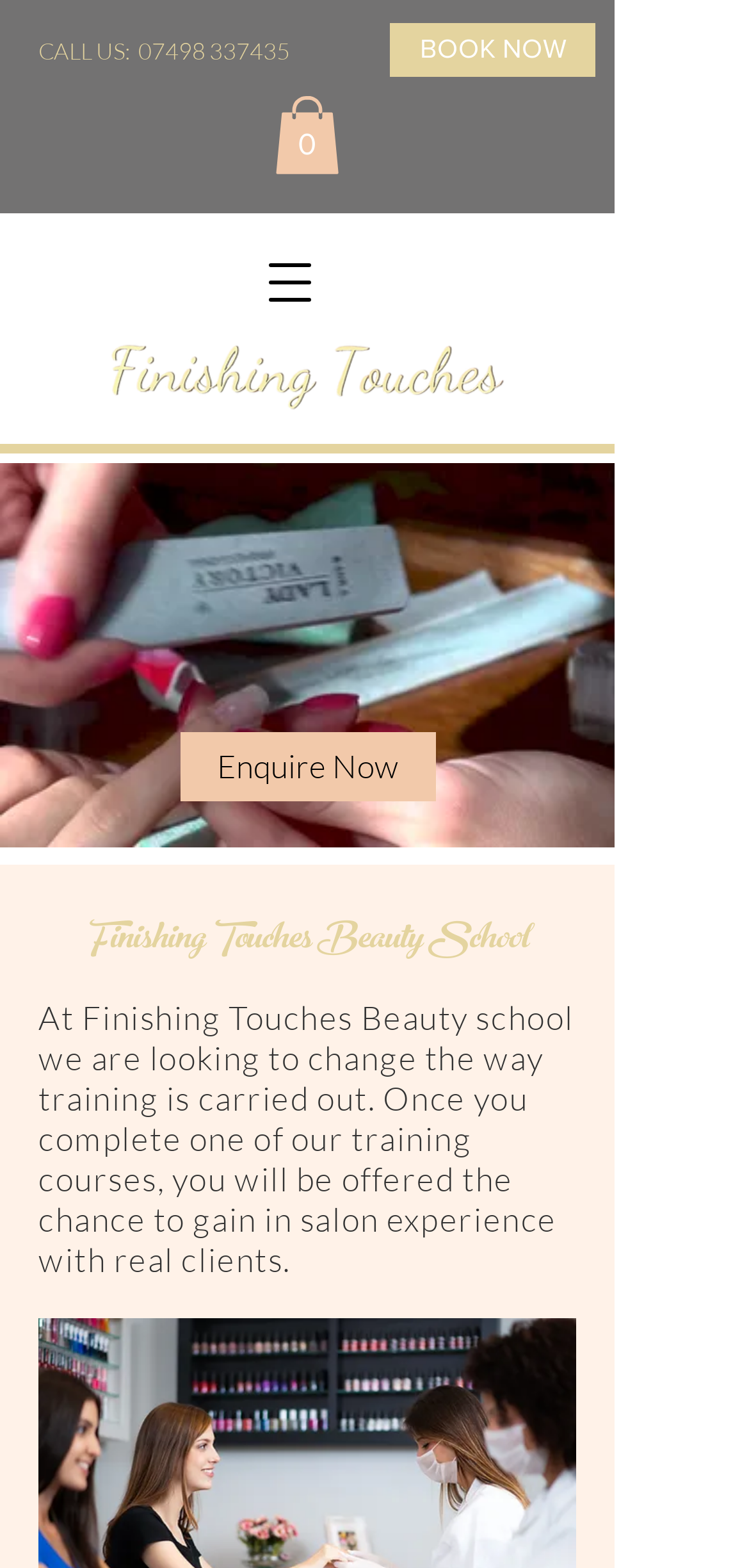What can you do after completing a training course?
Based on the image, give a concise answer in the form of a single word or short phrase.

Gain in salon experience with real clients